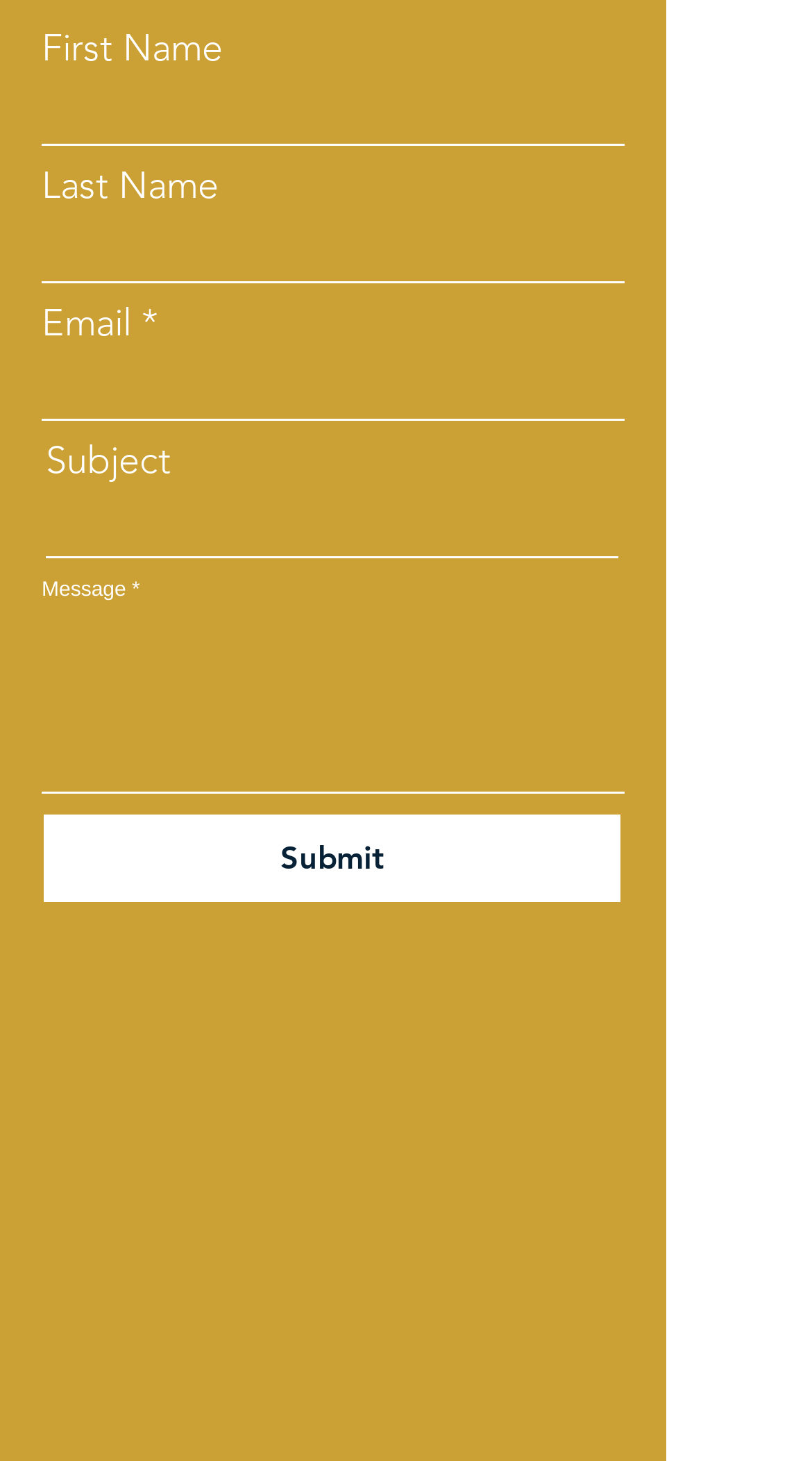Using the given element description, provide the bounding box coordinates (top-left x, top-left y, bottom-right x, bottom-right y) for the corresponding UI element in the screenshot: parent_node: Message

[0.051, 0.412, 0.769, 0.544]